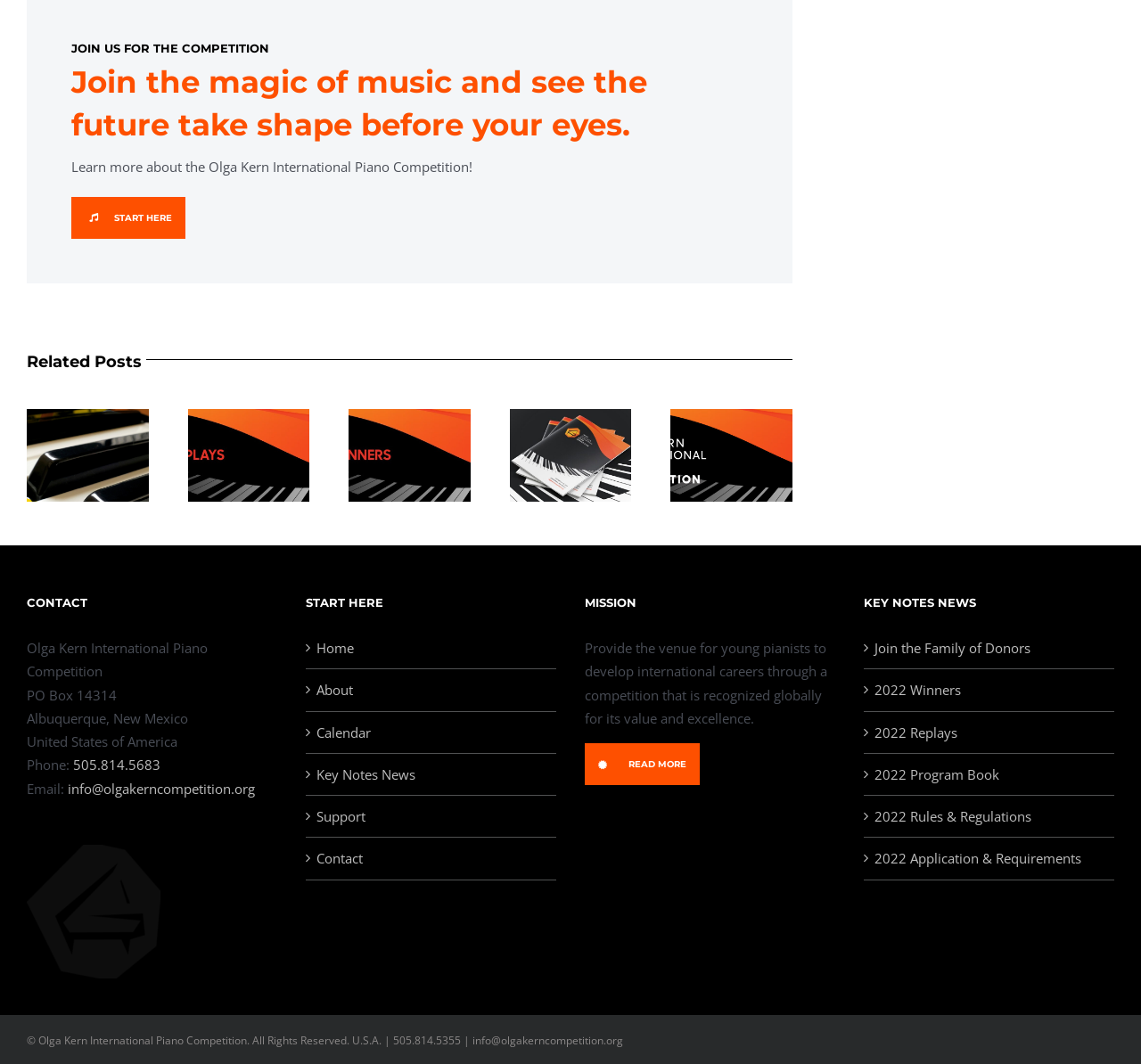Please determine the bounding box coordinates of the element to click on in order to accomplish the following task: "Read more about the mission". Ensure the coordinates are four float numbers ranging from 0 to 1, i.e., [left, top, right, bottom].

[0.512, 0.699, 0.613, 0.738]